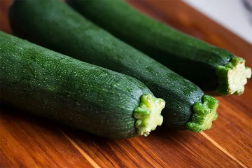Explain what is happening in the image with as much detail as possible.

The image showcases three fresh zucchinis resting on a wooden cutting board. Their vibrant green skin glistens with moisture, highlighting their freshness. Zucchini is a versatile summer vegetable, rich in nutrients such as potassium, manganese, and vitamin A. It can be enjoyed in various dishes, from stir-fries to baked goods. This image complements the heading "Give Zucchini a Try with These 4 Recipes," suggesting an enticing exploration into the culinary possibilities of zucchini, encouraging both seasoned cooks and beginners to incorporate this nutritious and flavorful vegetable into their meals.